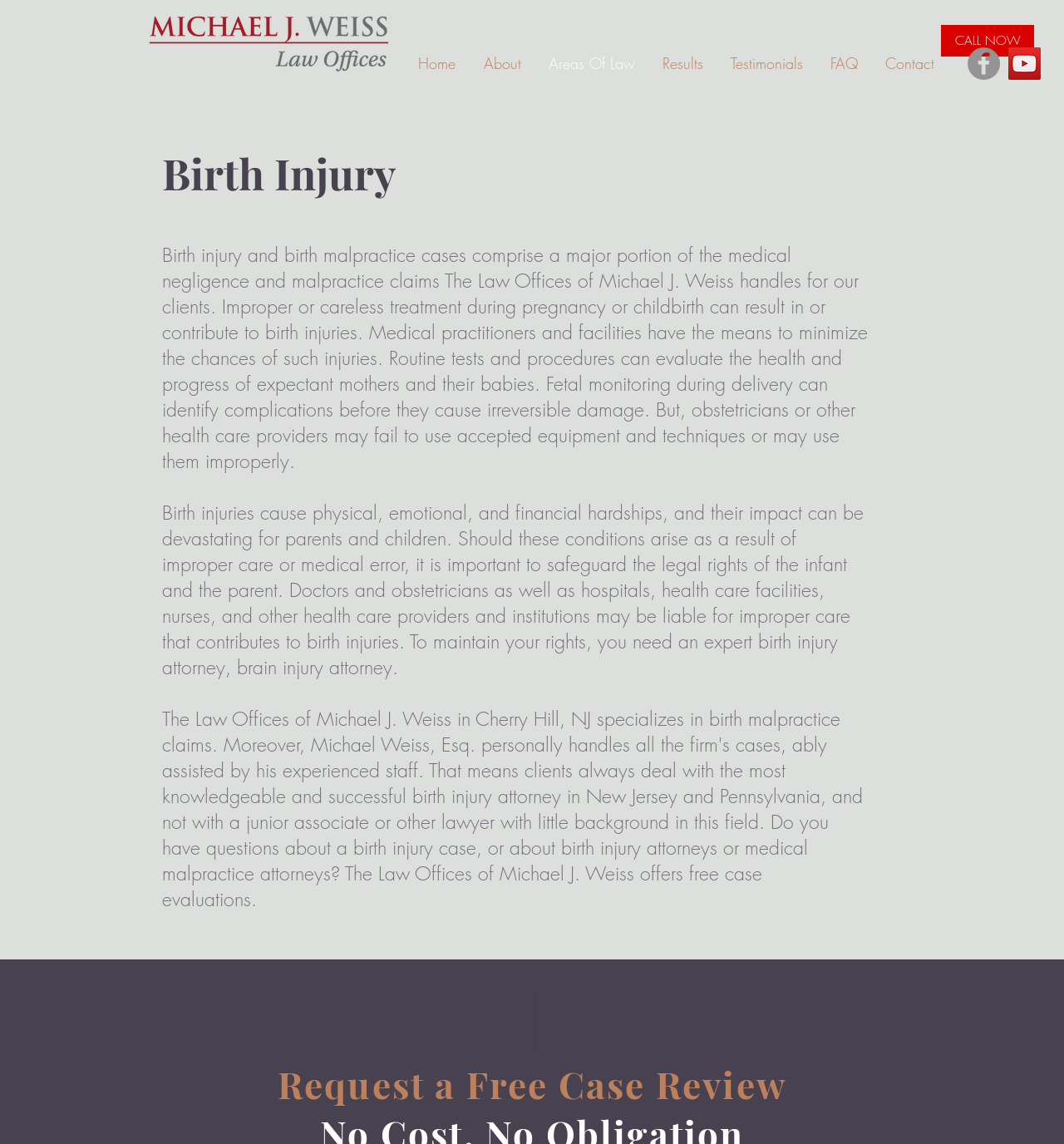Find the bounding box coordinates for the area you need to click to carry out the instruction: "Request a Free Case Review". The coordinates should be four float numbers between 0 and 1, indicated as [left, top, right, bottom].

[0.202, 0.926, 0.799, 0.969]